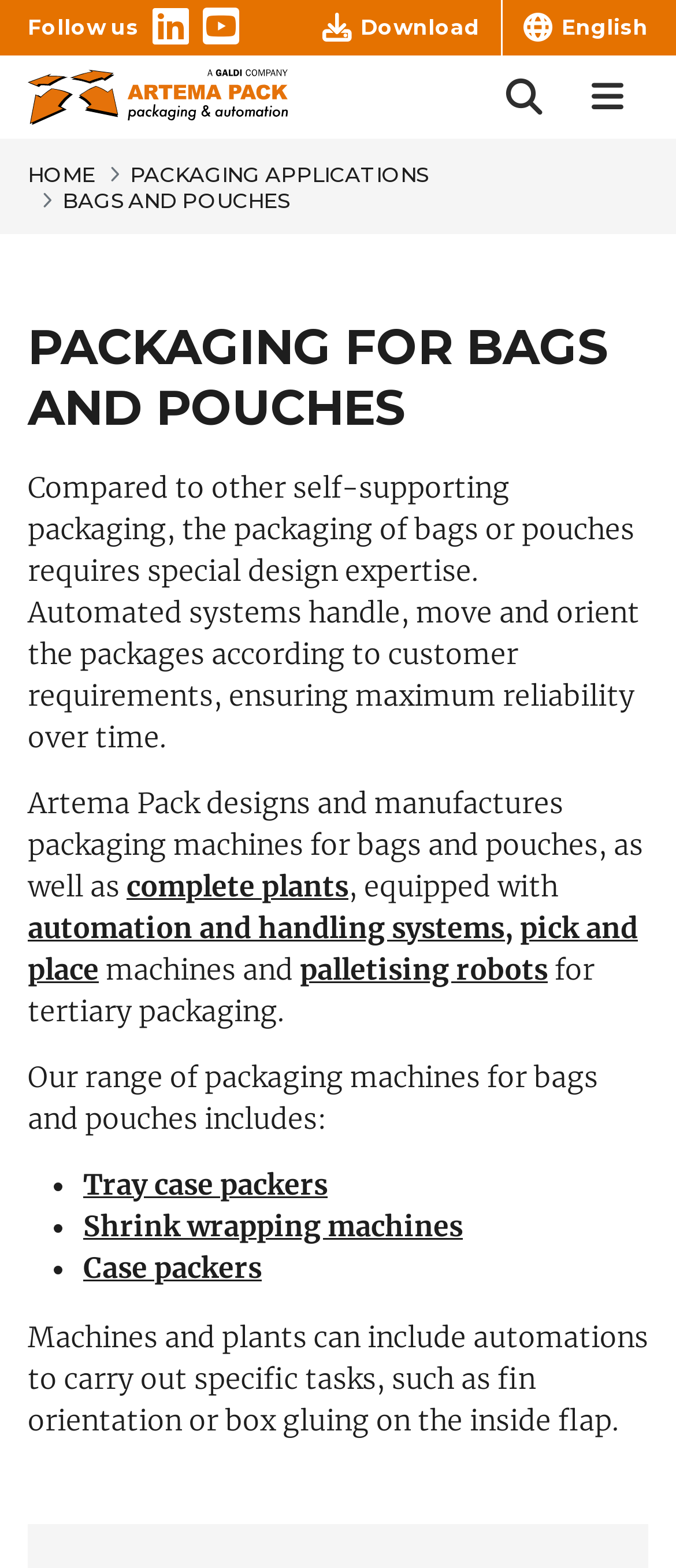Please specify the coordinates of the bounding box for the element that should be clicked to carry out this instruction: "Go to the home page". The coordinates must be four float numbers between 0 and 1, formatted as [left, top, right, bottom].

[0.041, 0.103, 0.141, 0.119]